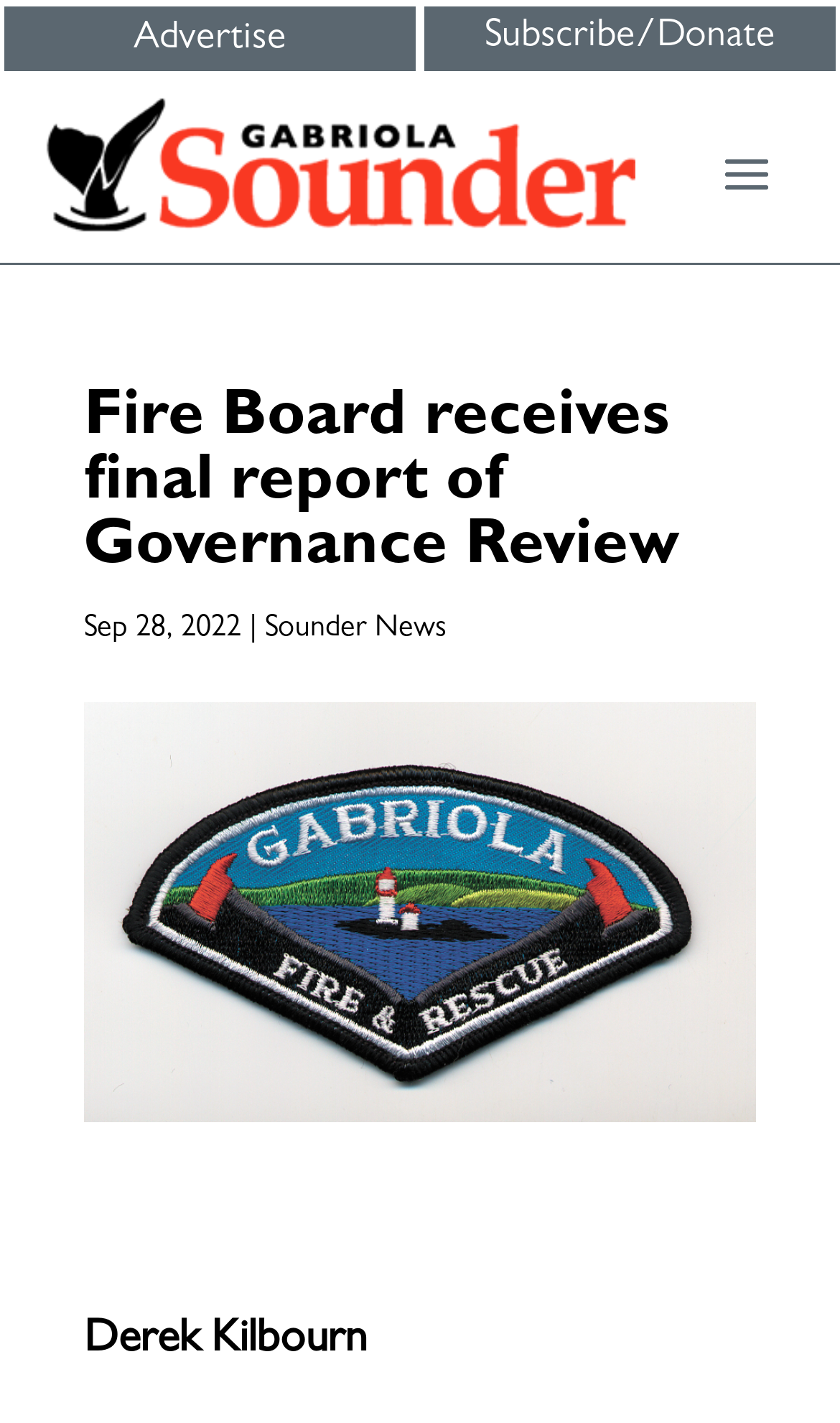Respond with a single word or phrase to the following question:
What is the position of the 'Subscribe/Donate' button?

Top right